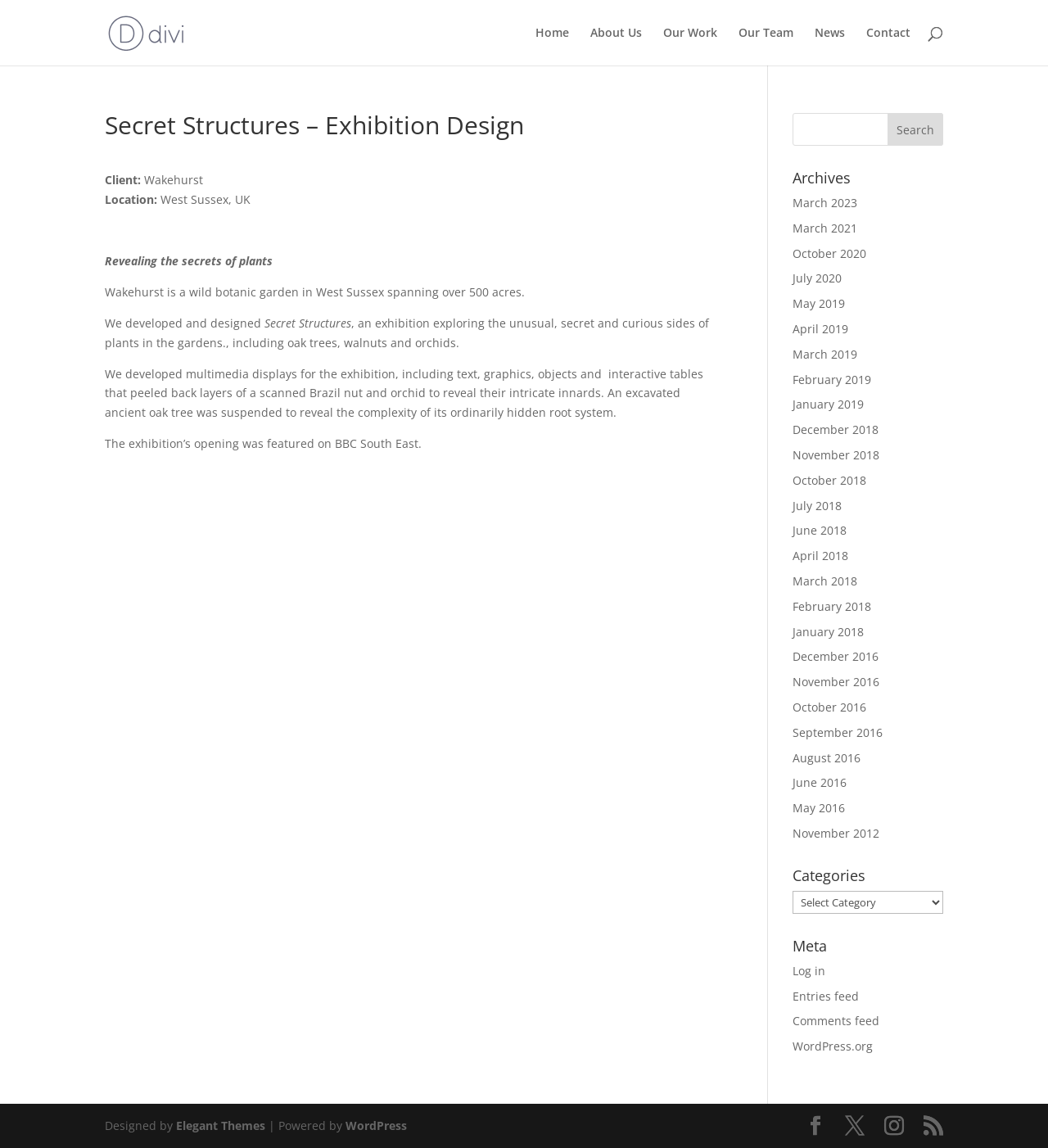Identify the bounding box coordinates of the region that should be clicked to execute the following instruction: "Search for something".

[0.1, 0.0, 0.9, 0.001]